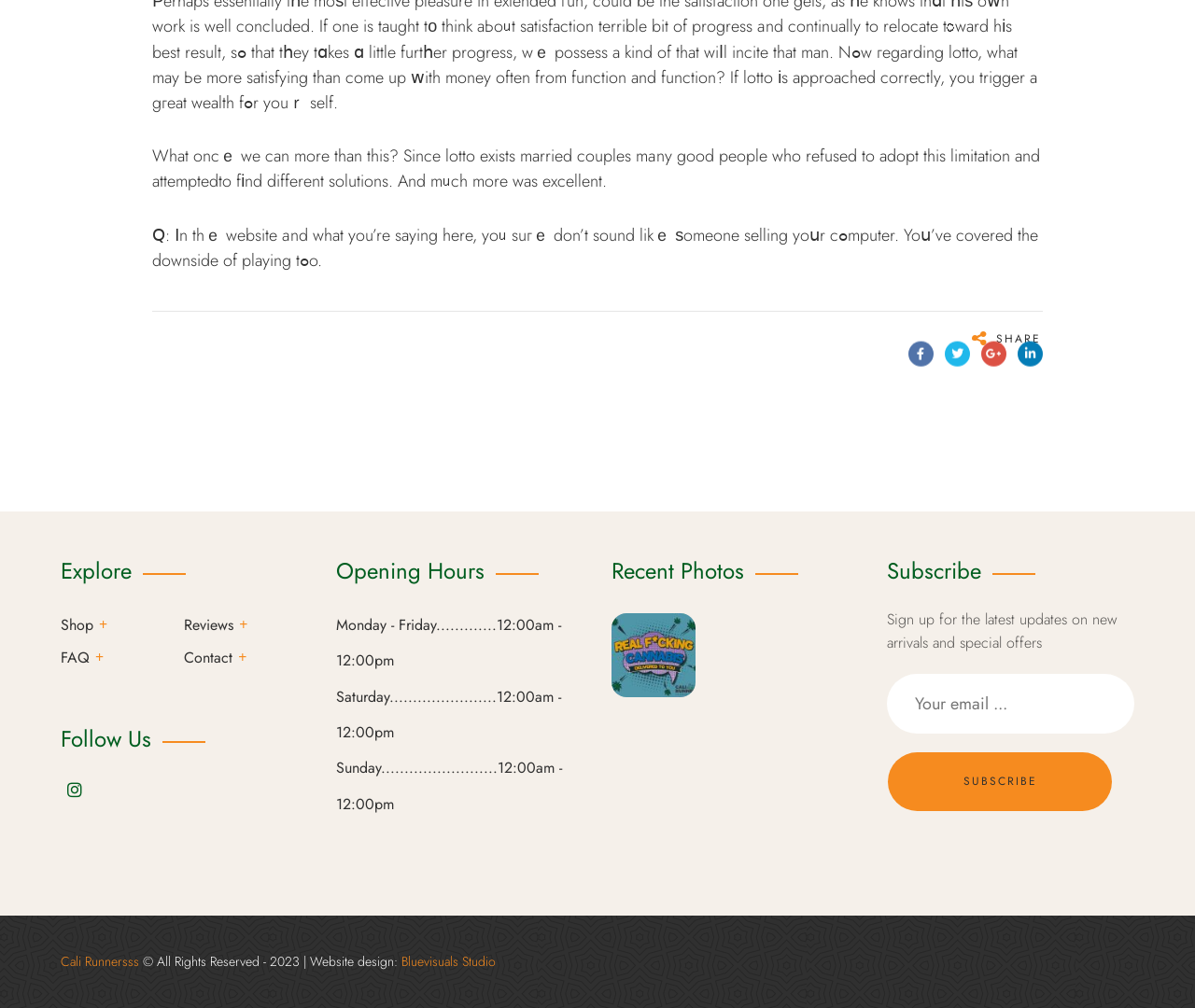Locate the bounding box coordinates of the clickable element to fulfill the following instruction: "Click on the 'Shop +' link". Provide the coordinates as four float numbers between 0 and 1 in the format [left, top, right, bottom].

[0.051, 0.604, 0.09, 0.636]